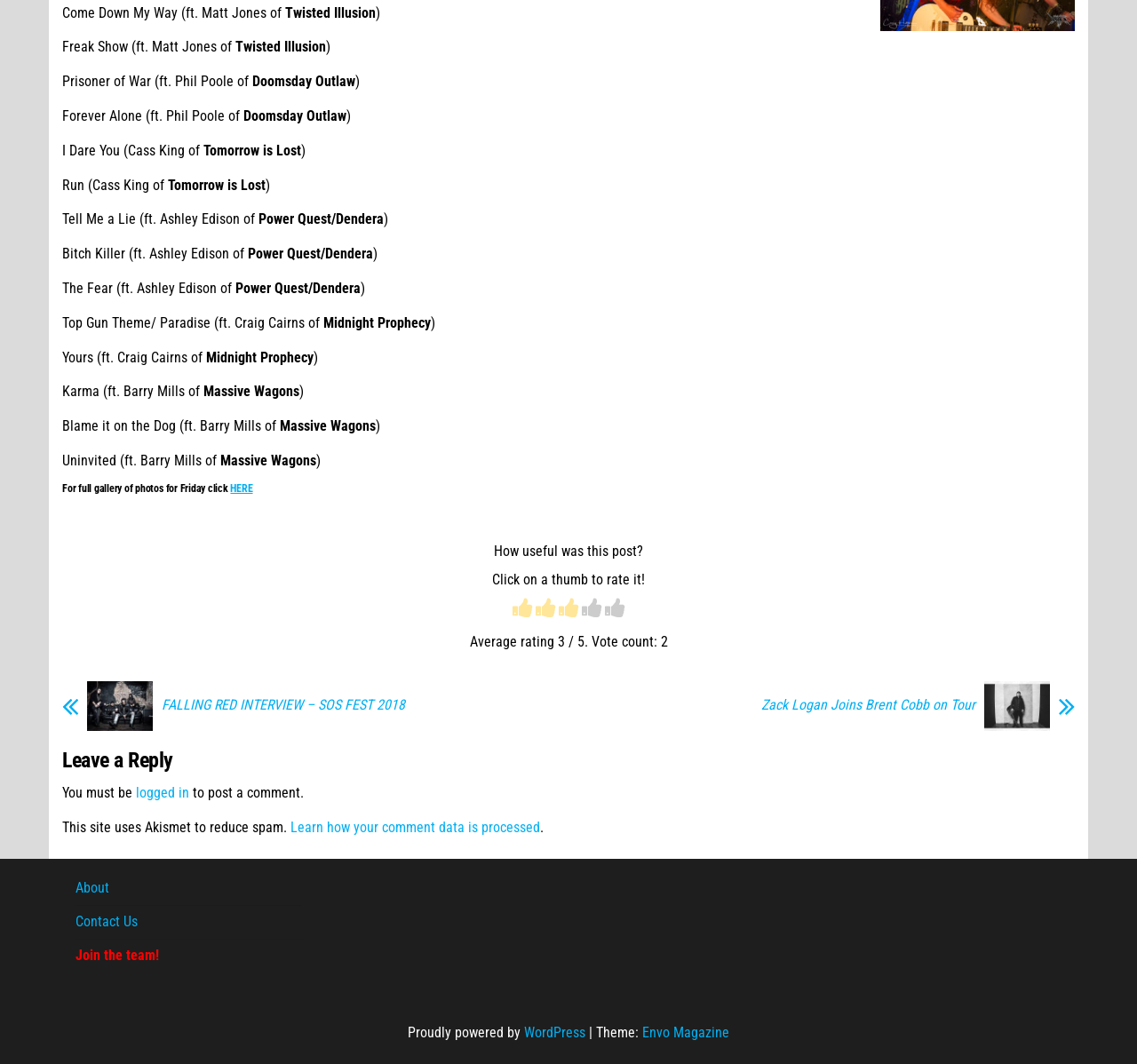Answer the question below with a single word or a brief phrase: 
What is the theme of the website?

Envo Magazine